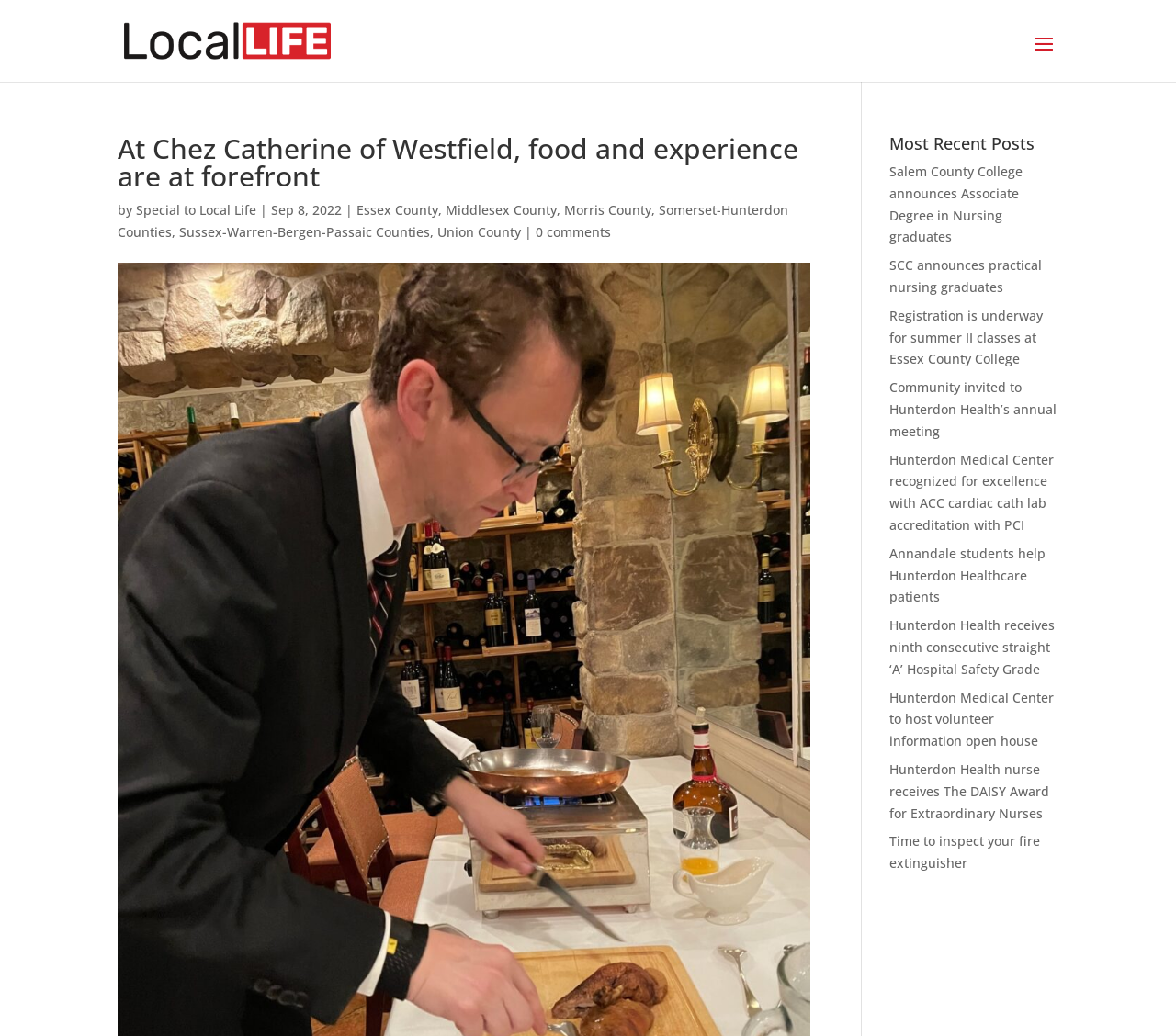Please locate the bounding box coordinates of the element that should be clicked to achieve the given instruction: "go to home page".

None